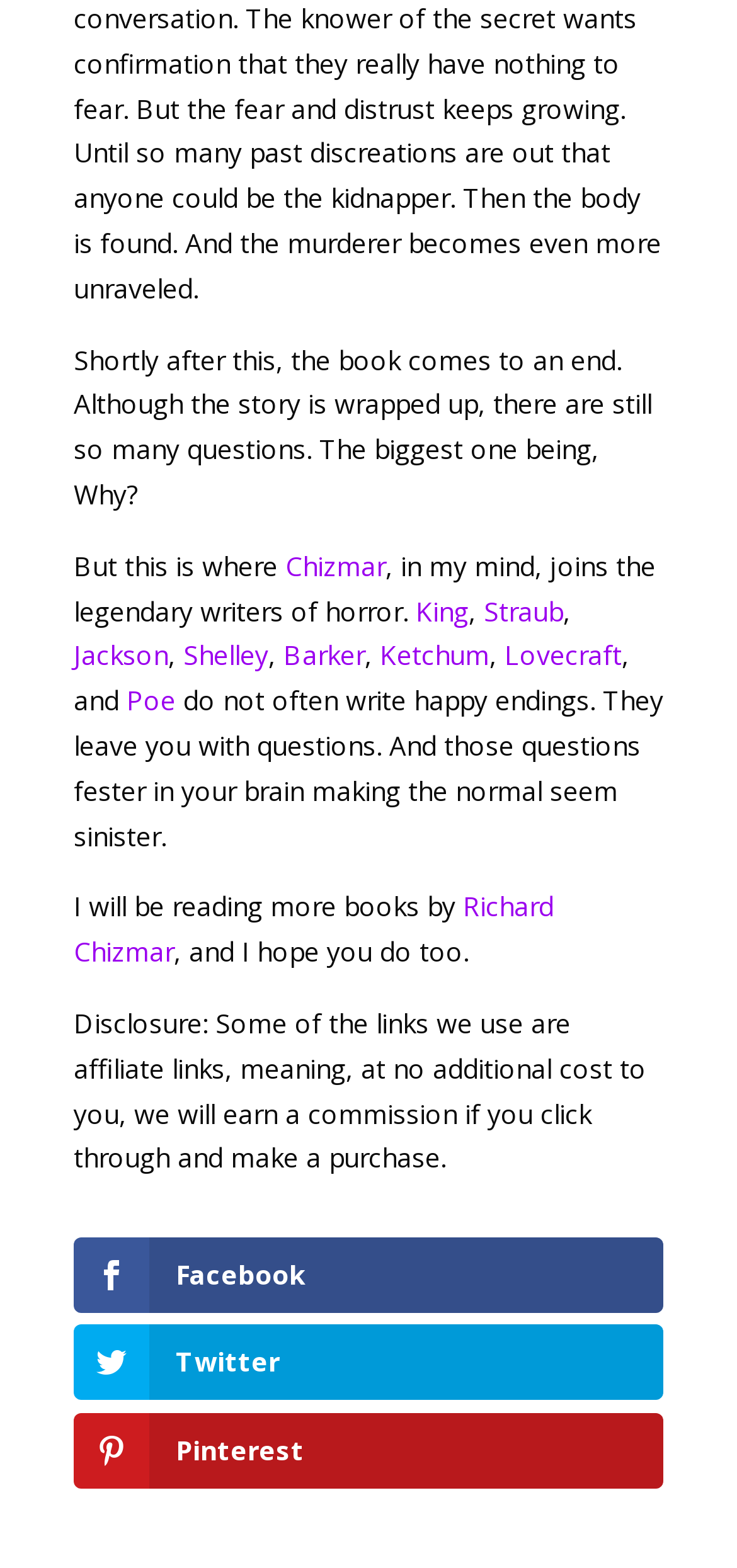Determine the bounding box coordinates of the clickable region to follow the instruction: "Visit King's page".

[0.564, 0.378, 0.636, 0.401]